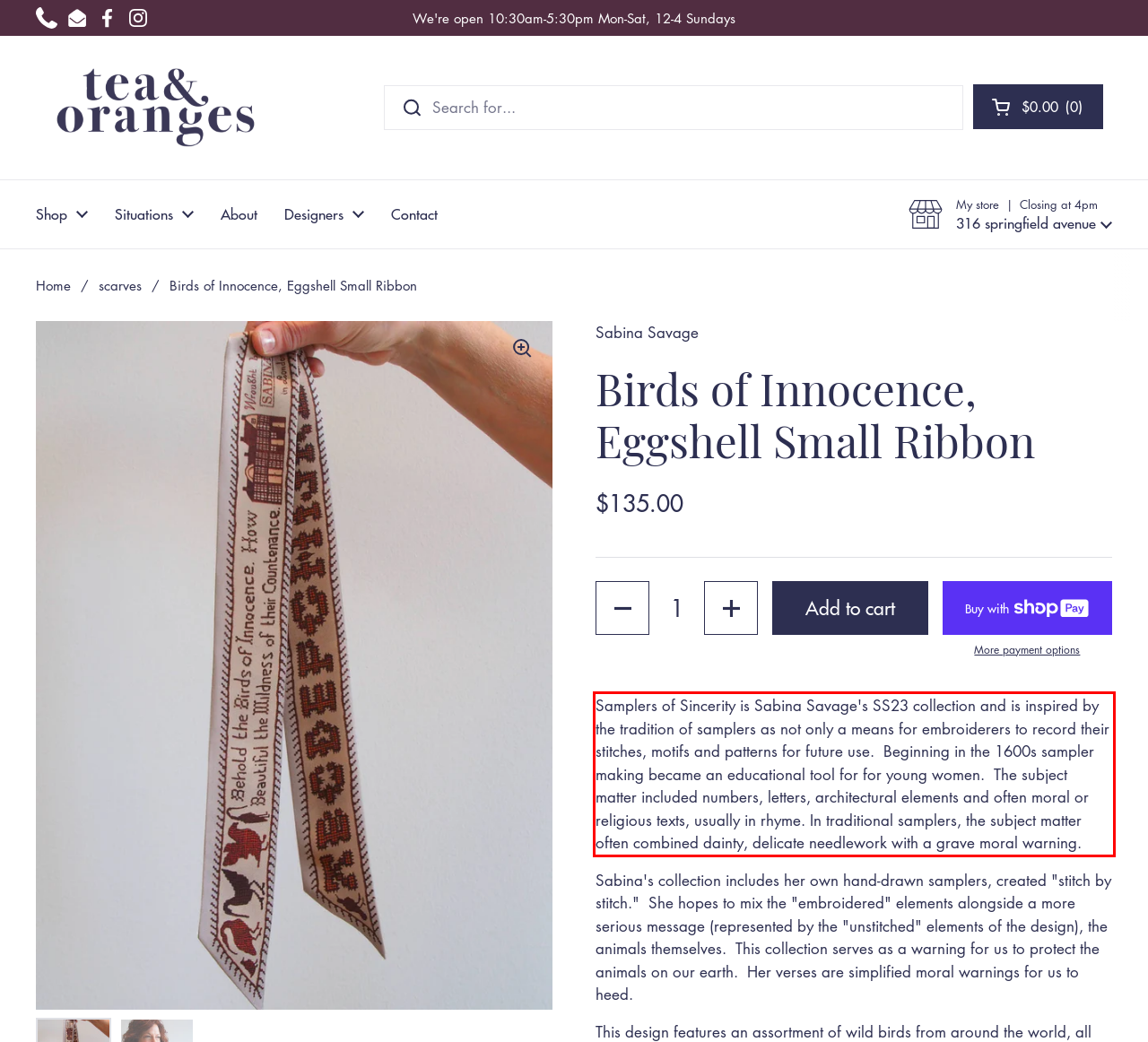You are provided with a screenshot of a webpage containing a red bounding box. Please extract the text enclosed by this red bounding box.

Samplers of Sincerity is Sabina Savage's SS23 collection and is inspired by the tradition of samplers as not only a means for embroiderers to record their stitches, motifs and patterns for future use. Beginning in the 1600s sampler making became an educational tool for for young women. The subject matter included numbers, letters, architectural elements and often moral or religious texts, usually in rhyme. In traditional samplers, the subject matter often combined dainty, delicate needlework with a grave moral warning.